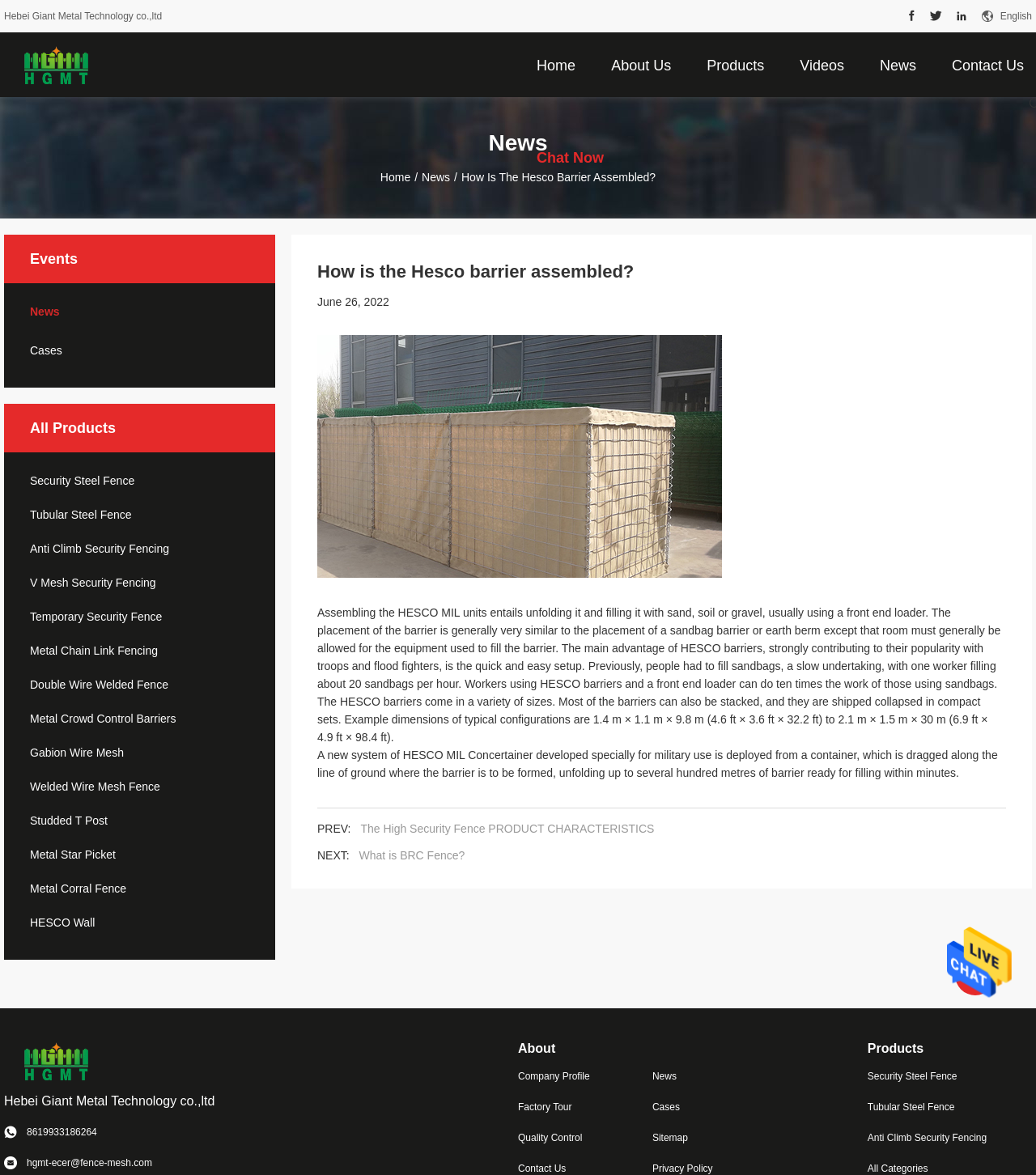Given the element description: "title="Hebei Giant Metal Technology co.,ltd"", predict the bounding box coordinates of this UI element. The coordinates must be four float numbers between 0 and 1, given as [left, top, right, bottom].

[0.011, 0.05, 0.099, 0.061]